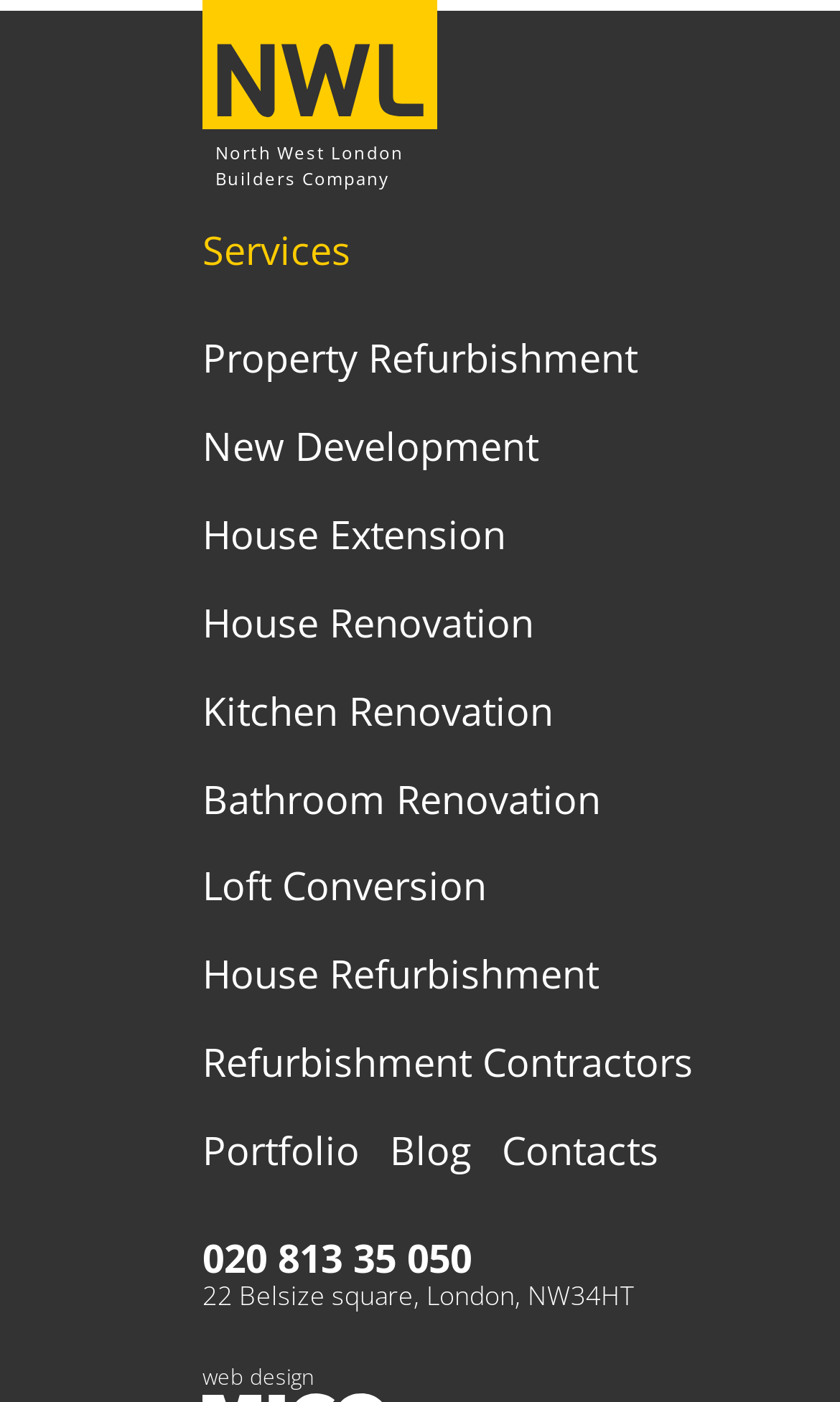Provide the bounding box coordinates for the UI element that is described as: "020 813 35 050".

[0.241, 0.883, 0.949, 0.911]